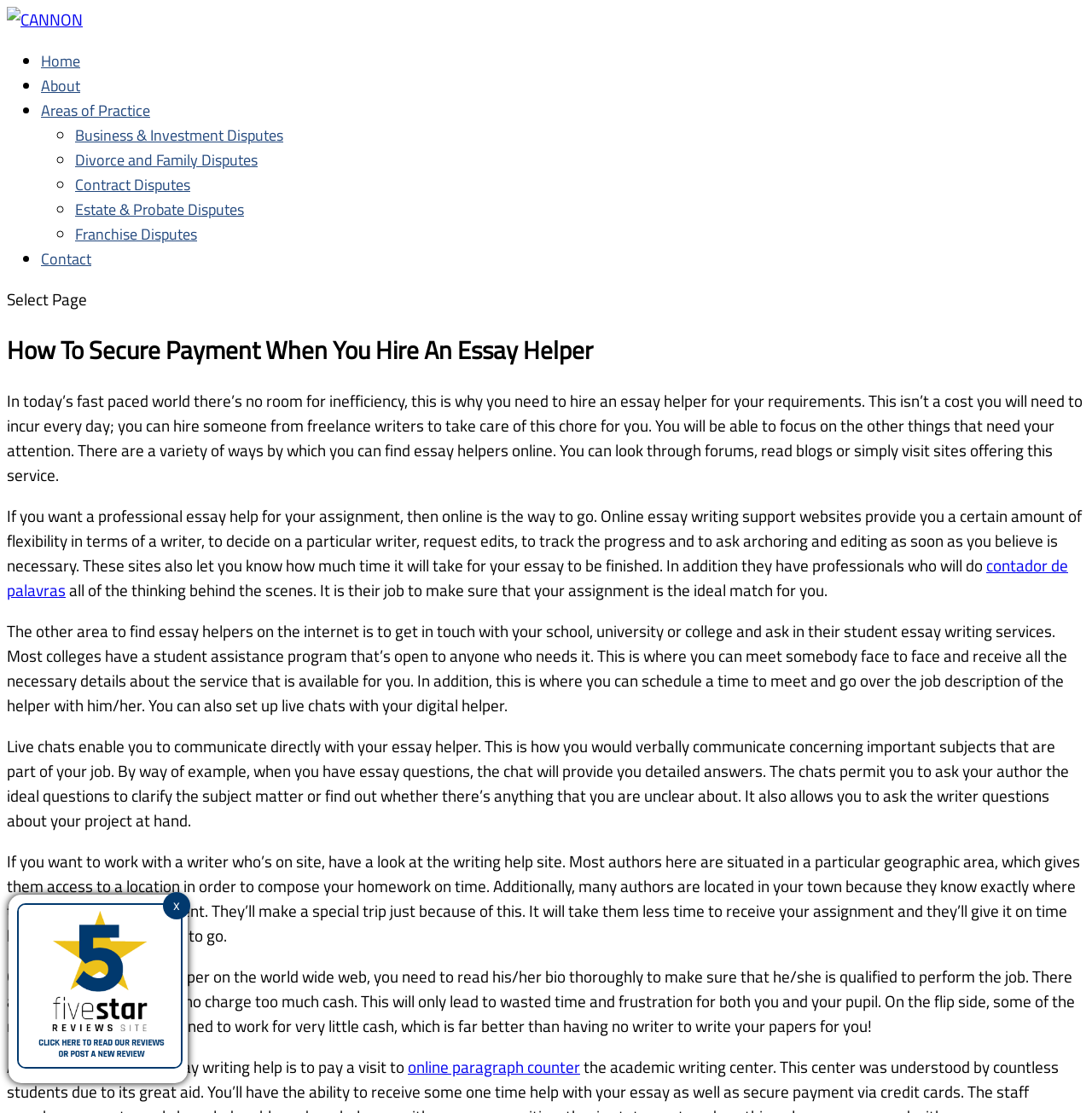Please identify the bounding box coordinates of the clickable element to fulfill the following instruction: "Click on the 'Contact' link". The coordinates should be four float numbers between 0 and 1, i.e., [left, top, right, bottom].

[0.038, 0.222, 0.084, 0.243]